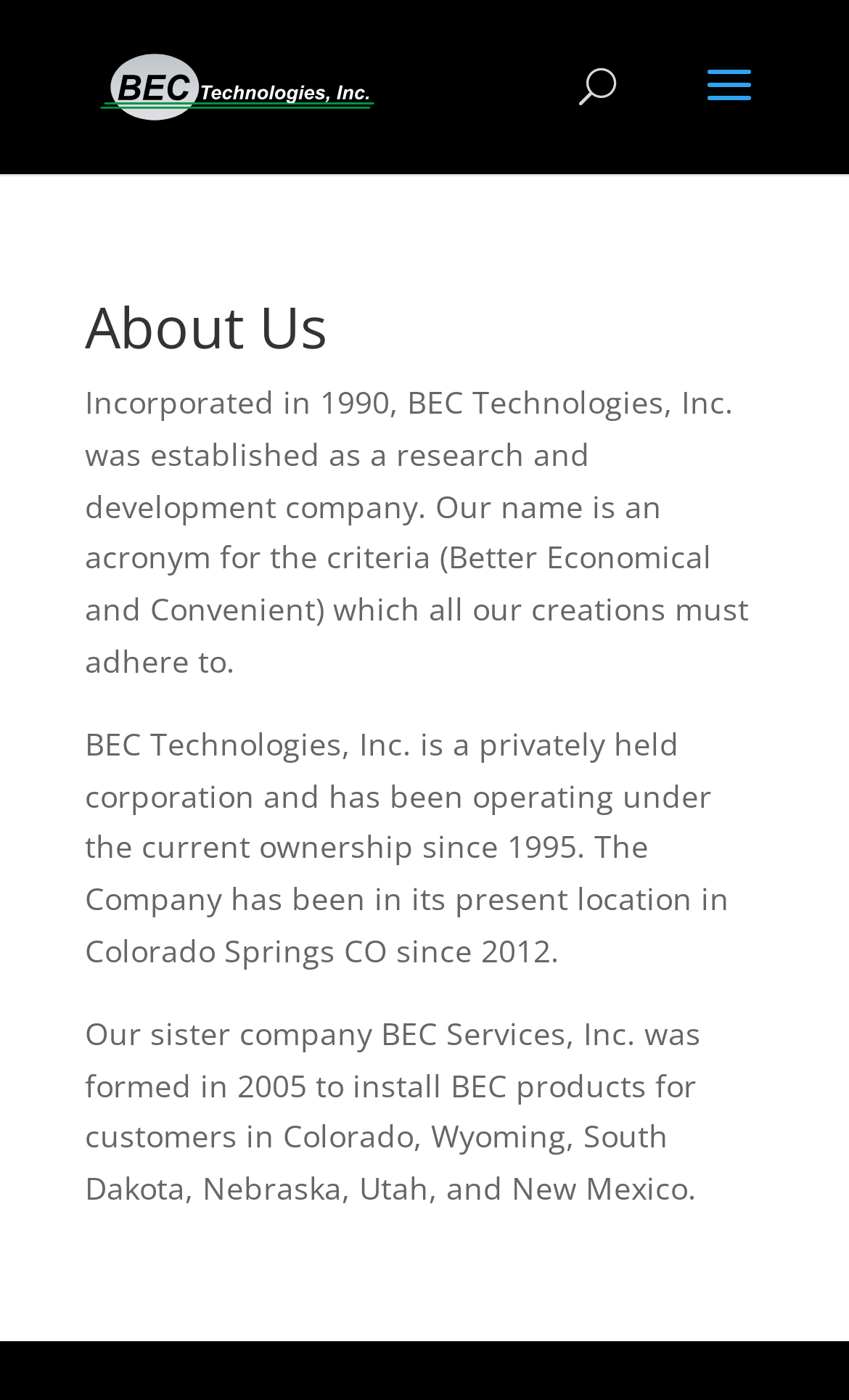Predict the bounding box of the UI element based on the description: "alt="BEC Technologies, Inc."". The coordinates should be four float numbers between 0 and 1, formatted as [left, top, right, bottom].

[0.11, 0.045, 0.449, 0.074]